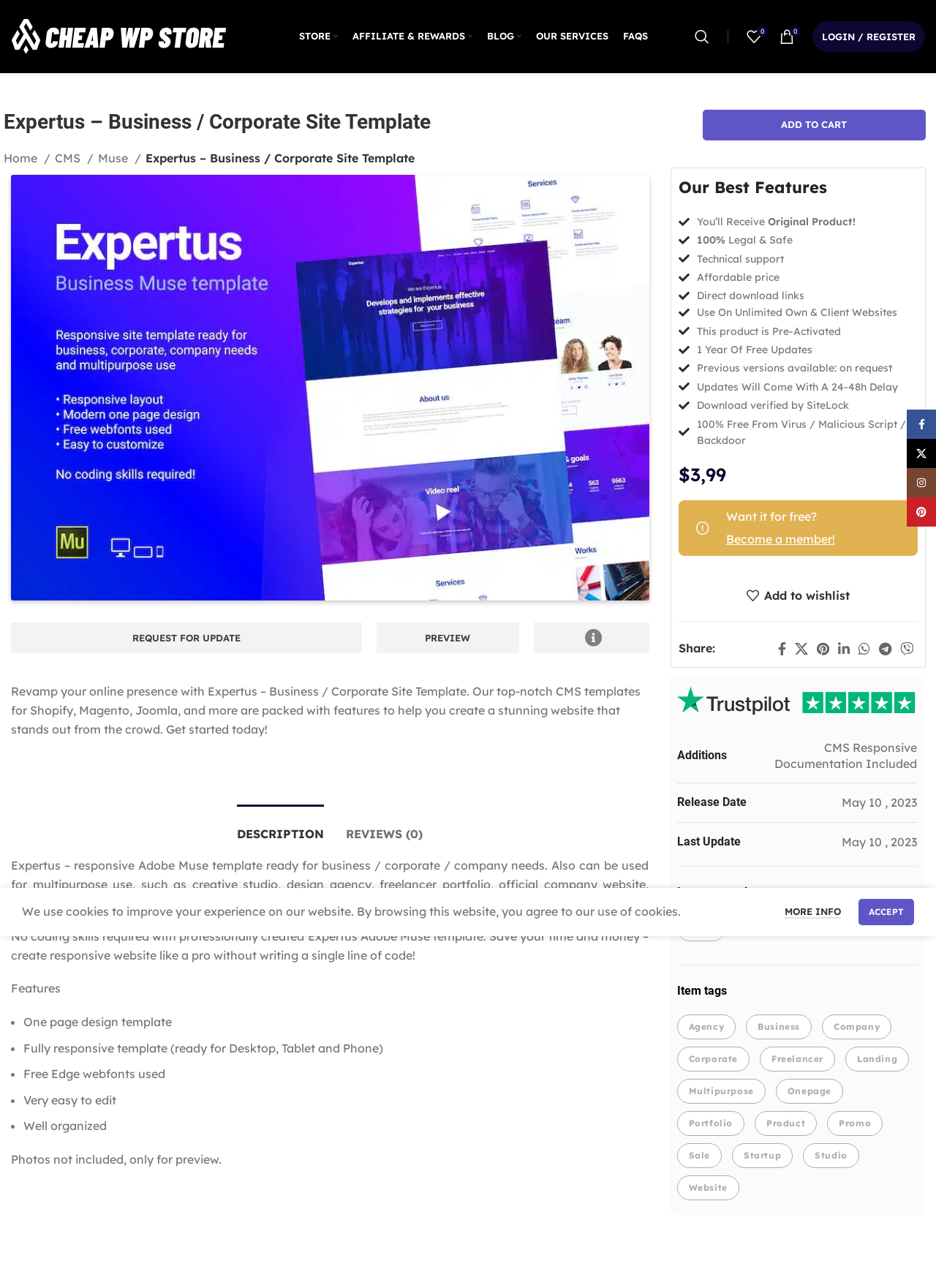Answer the question in one word or a short phrase:
What is the name of the business template?

Expertus